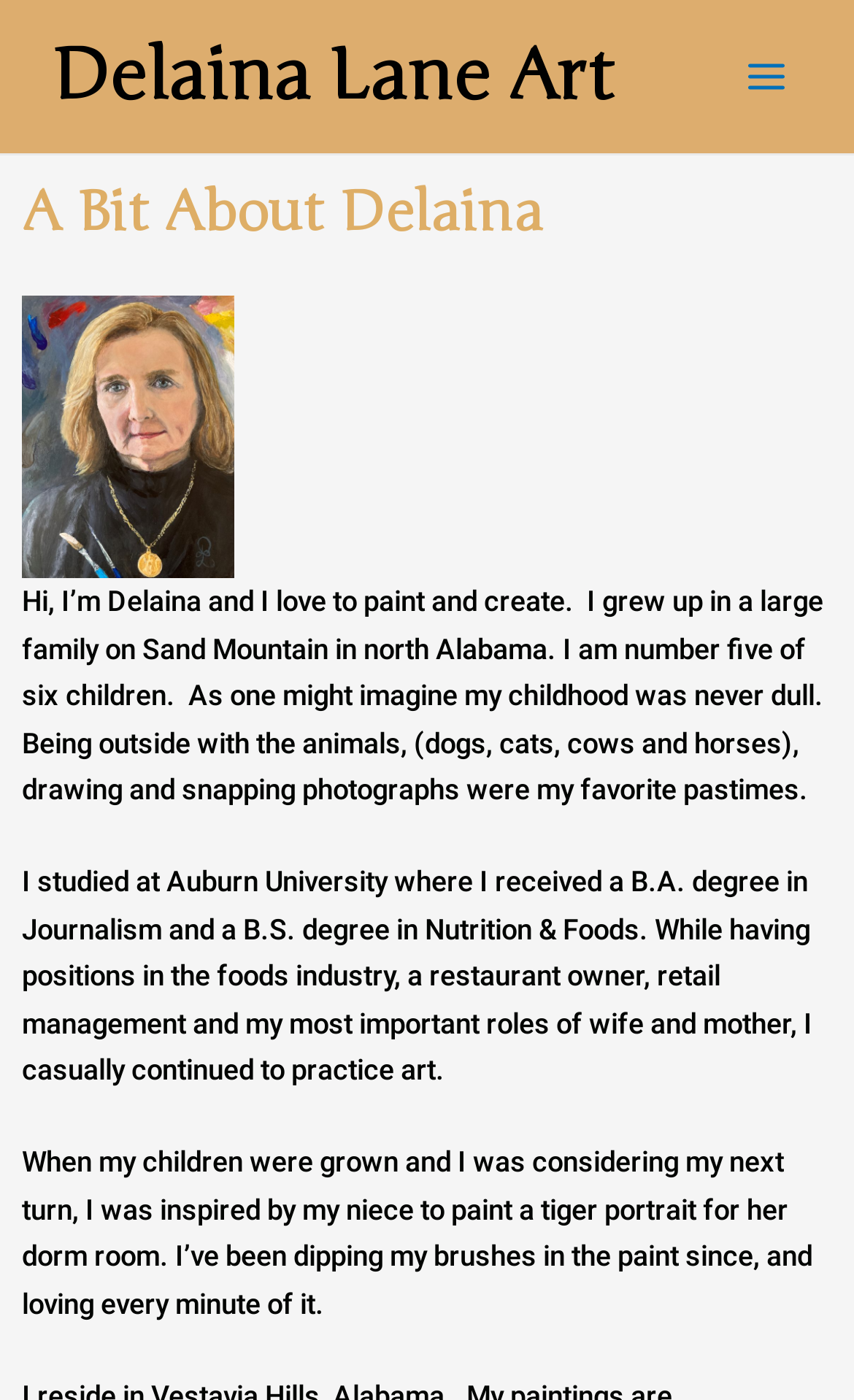What is Delaina's favorite pastime?
Based on the image, give a one-word or short phrase answer.

drawing